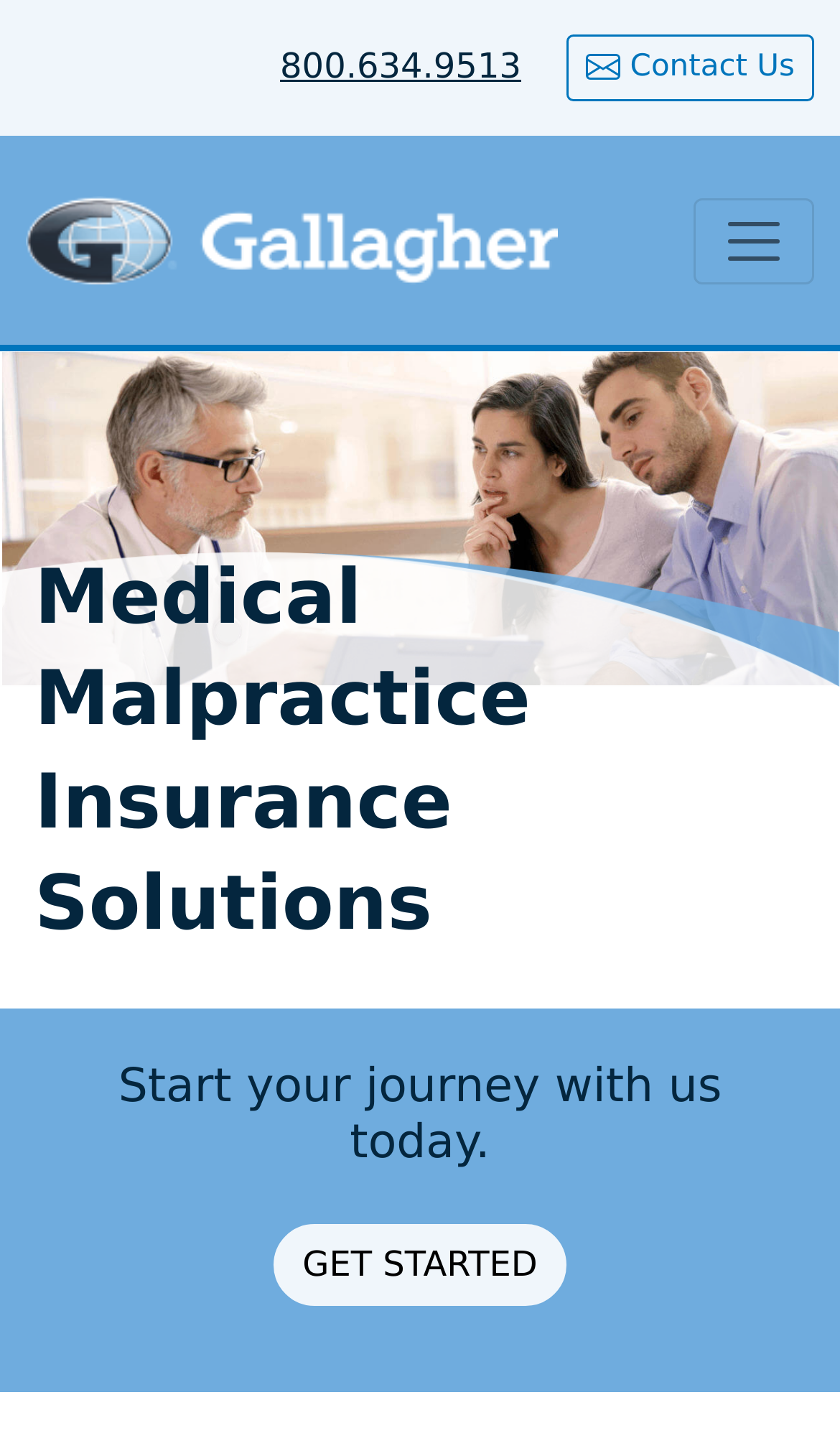How many images are on the webpage?
Based on the image, provide your answer in one word or phrase.

3